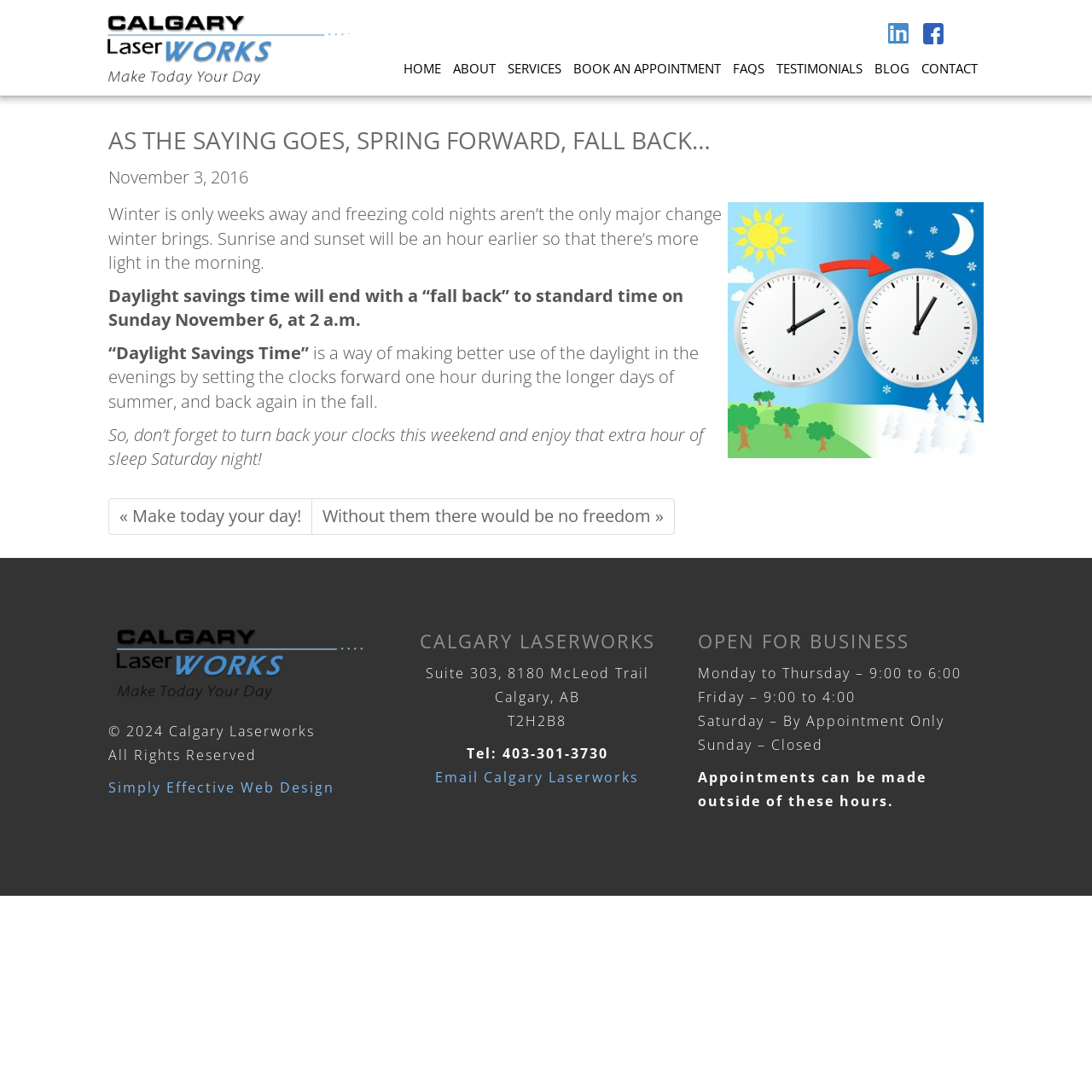Please identify the coordinates of the bounding box for the clickable region that will accomplish this instruction: "Book an appointment".

[0.522, 0.039, 0.663, 0.074]